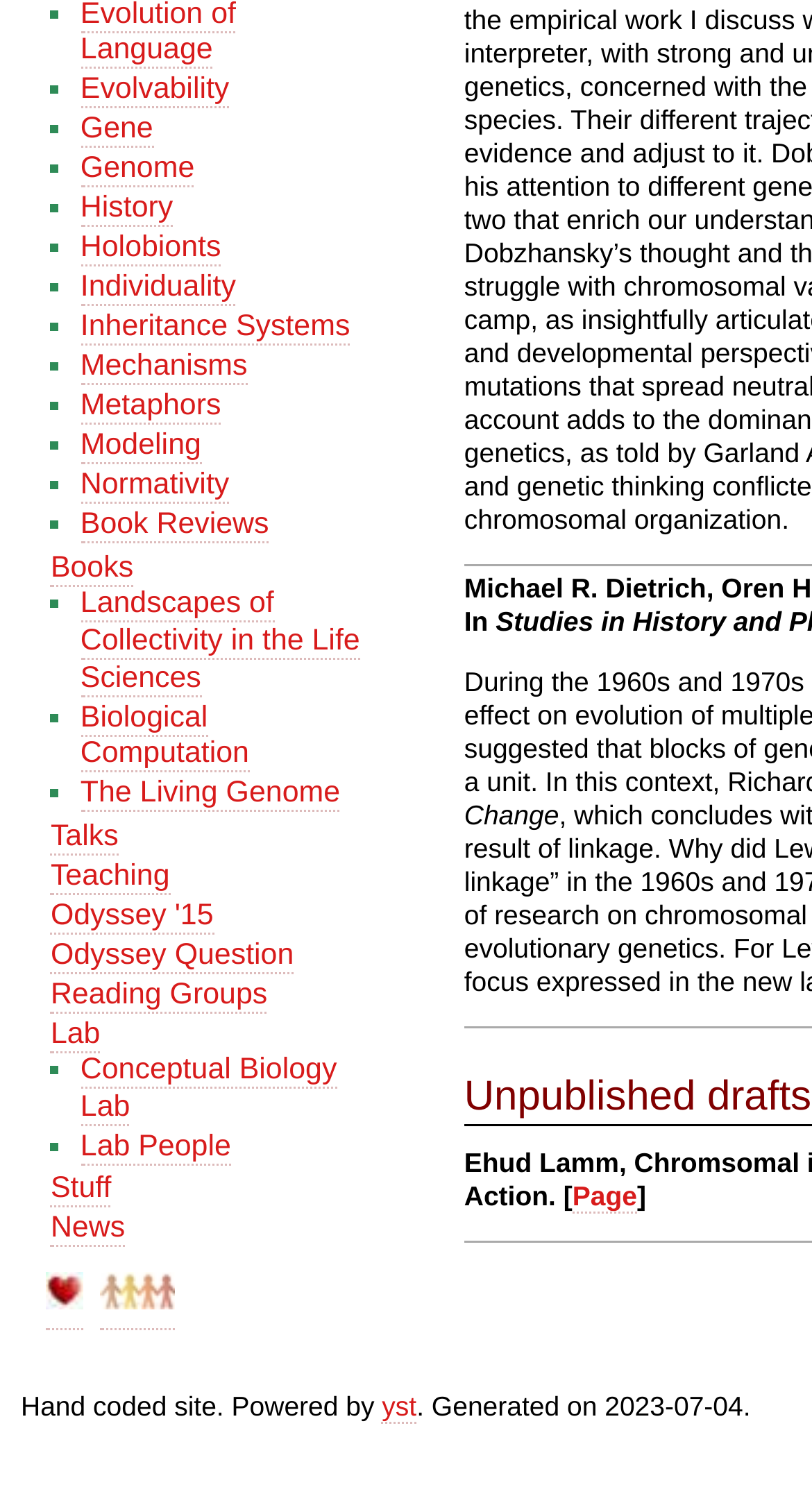Using the format (top-left x, top-left y, bottom-right x, bottom-right y), provide the bounding box coordinates for the described UI element. All values should be floating point numbers between 0 and 1: Conceptual Biology Lab

[0.099, 0.697, 0.415, 0.745]